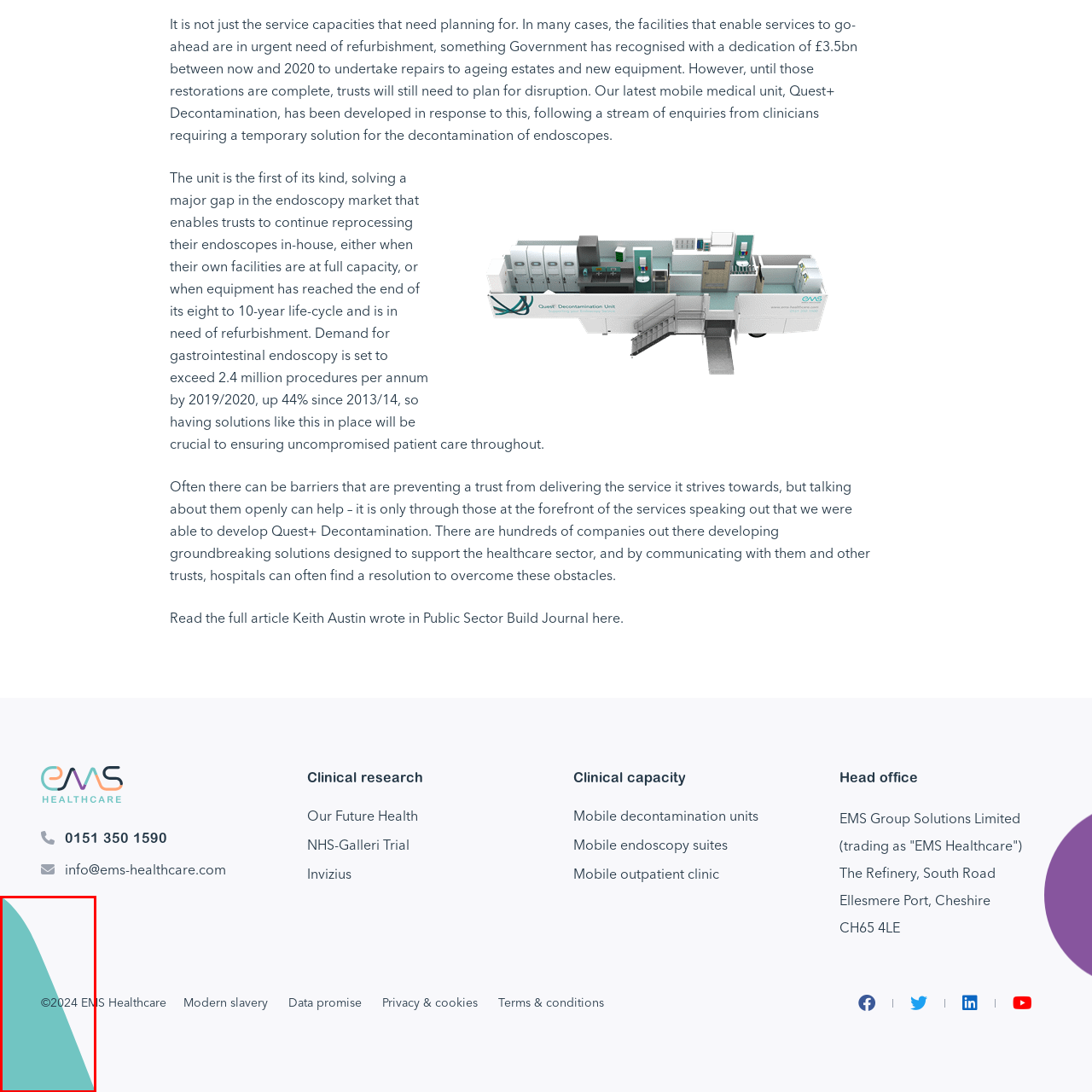Concentrate on the image inside the red frame and provide a detailed response to the subsequent question, utilizing the visual information from the image: 
What is the purpose of the footer element?

The footer element, which includes the decorative shape and the centered text, serves to provide visual interest to the webpage while also reinforcing the organization's presence and commitment to healthcare services, thereby contributing to the overall layout and design of the webpage.